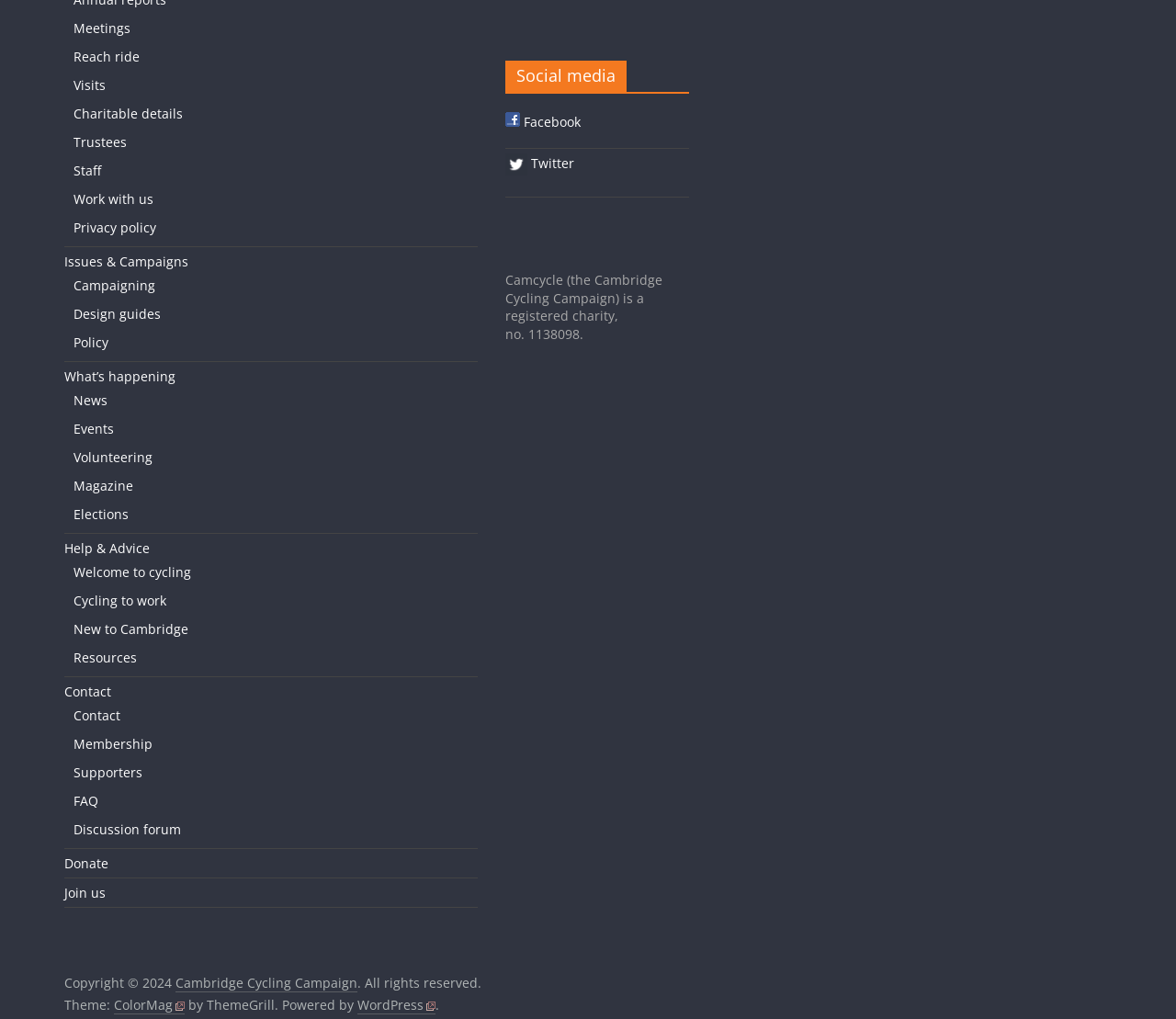Find the bounding box coordinates of the element to click in order to complete this instruction: "Visit the News page". The bounding box coordinates must be four float numbers between 0 and 1, denoted as [left, top, right, bottom].

[0.062, 0.385, 0.091, 0.402]